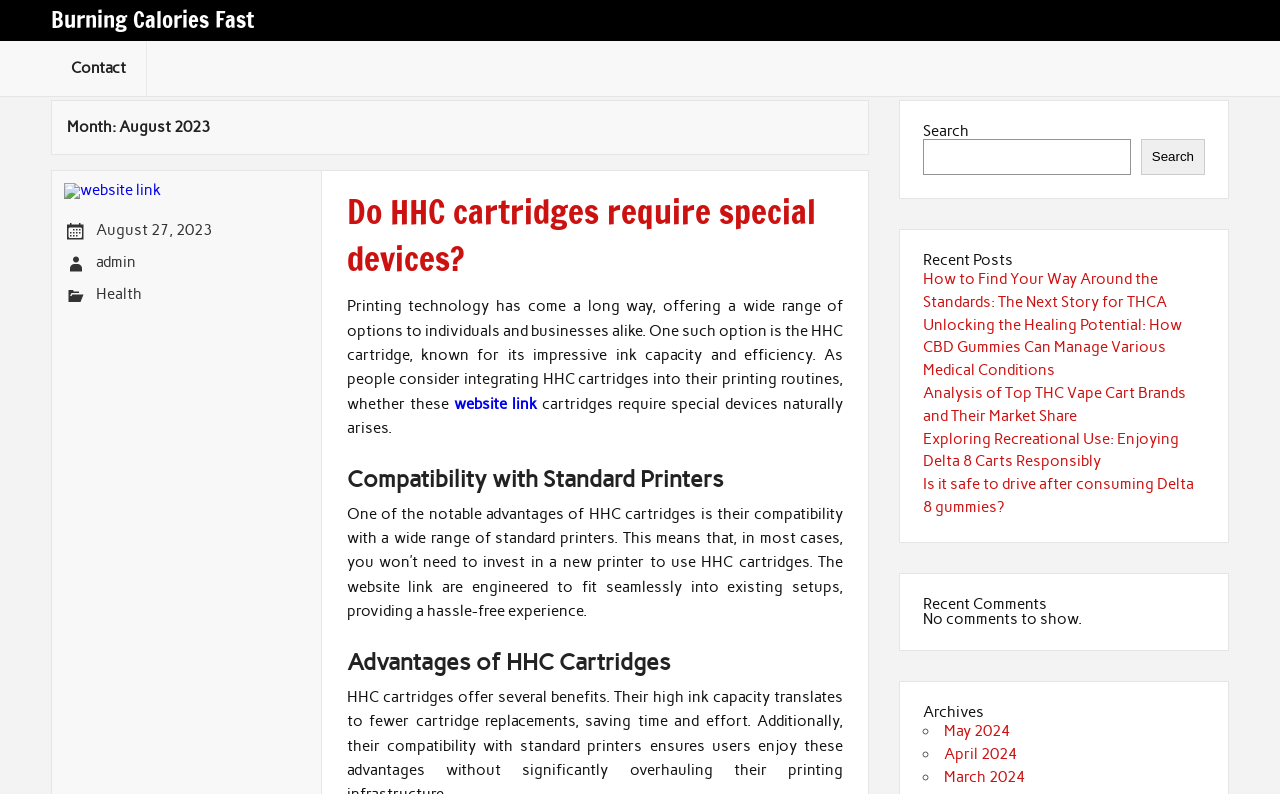Highlight the bounding box coordinates of the element that should be clicked to carry out the following instruction: "View recent posts". The coordinates must be given as four float numbers ranging from 0 to 1, i.e., [left, top, right, bottom].

[0.721, 0.318, 0.941, 0.337]